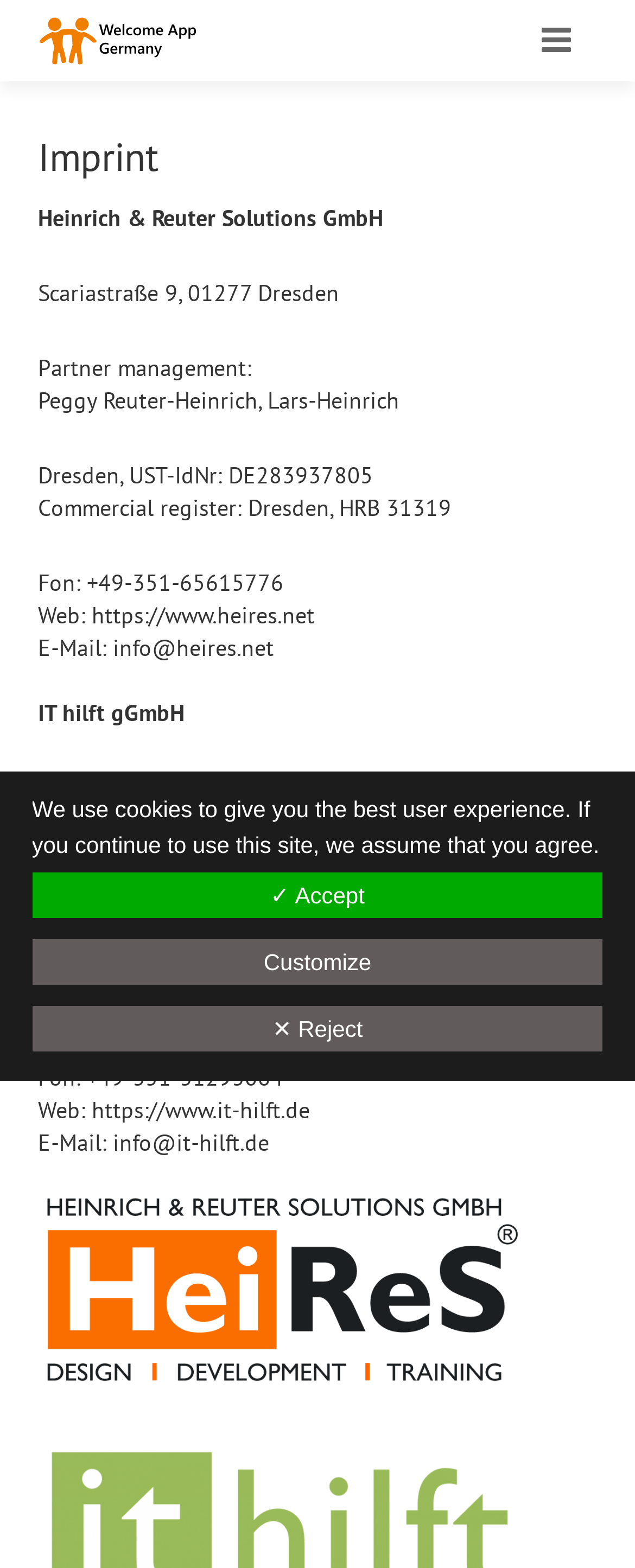What is the name of the project?
Please answer the question as detailed as possible based on the image.

The name of the project can be found in the top-left corner of the webpage, where it is written as 'Welcome App Concept | Ein Projekt der IT hilft gGmbH – Imprint'. This is likely the title of the webpage and the name of the project.